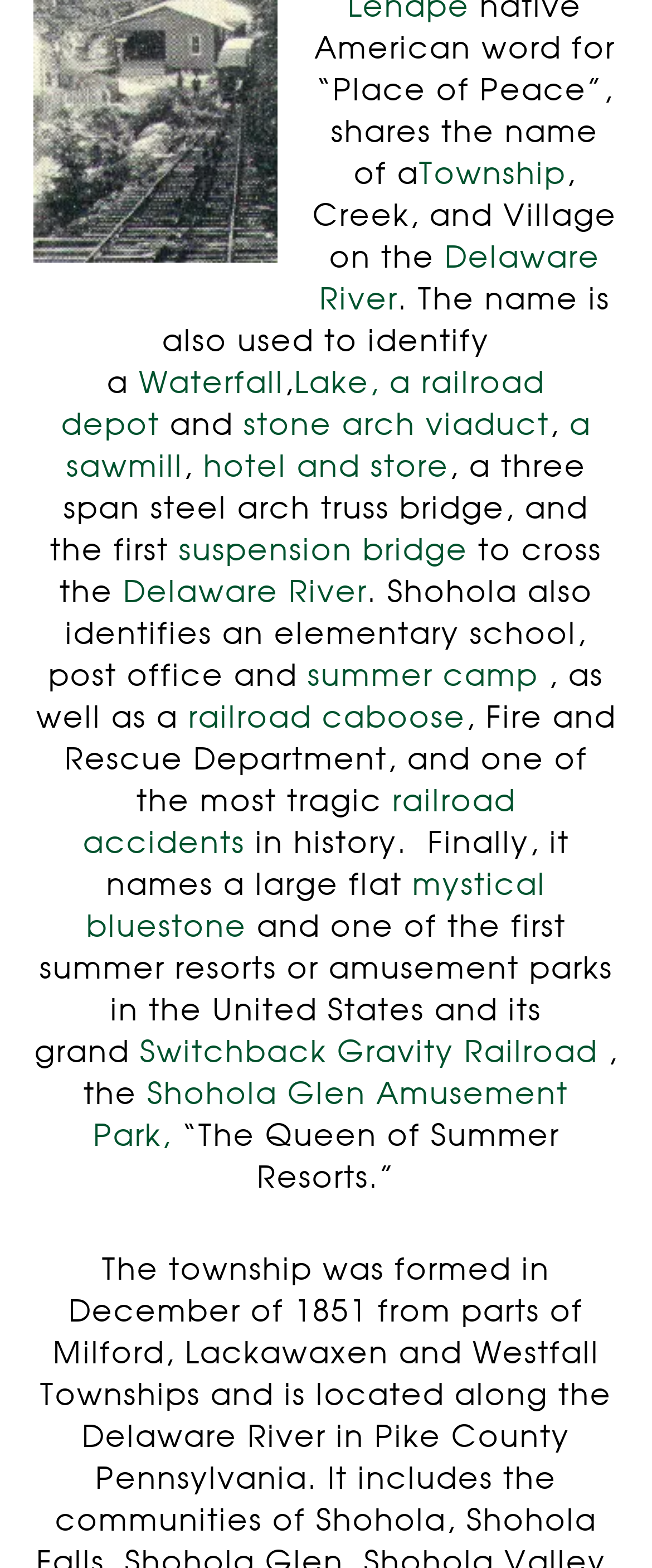Locate the bounding box coordinates of the UI element described by: "Shohola Glen Amusement Park,". The bounding box coordinates should consist of four float numbers between 0 and 1, i.e., [left, top, right, bottom].

[0.142, 0.69, 0.872, 0.736]